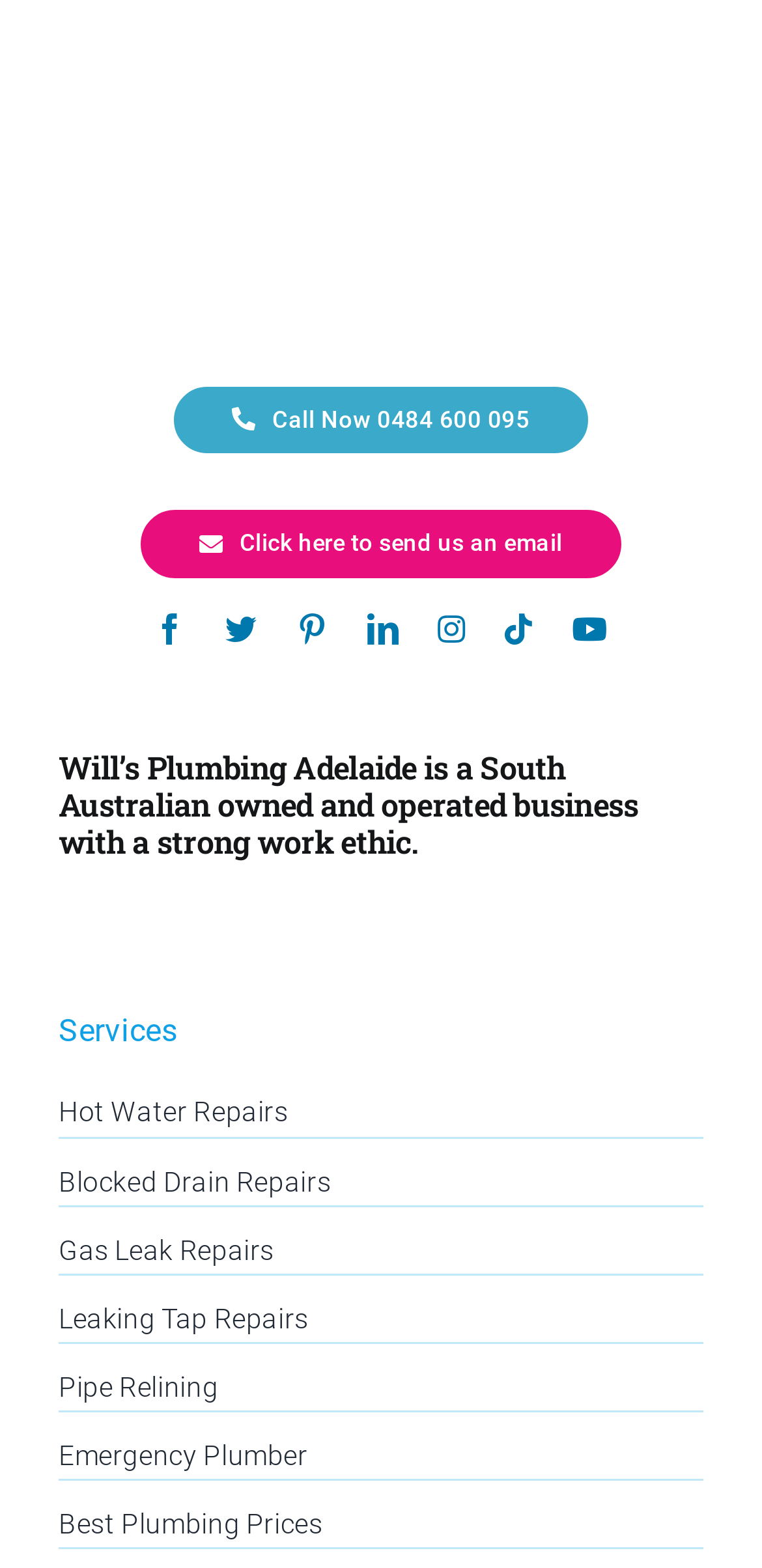Review the image closely and give a comprehensive answer to the question: What is the business type of Will's Plumbing Adelaide?

Based on the services listed and the content of the webpage, I inferred that Will's Plumbing Adelaide is a plumbing business.